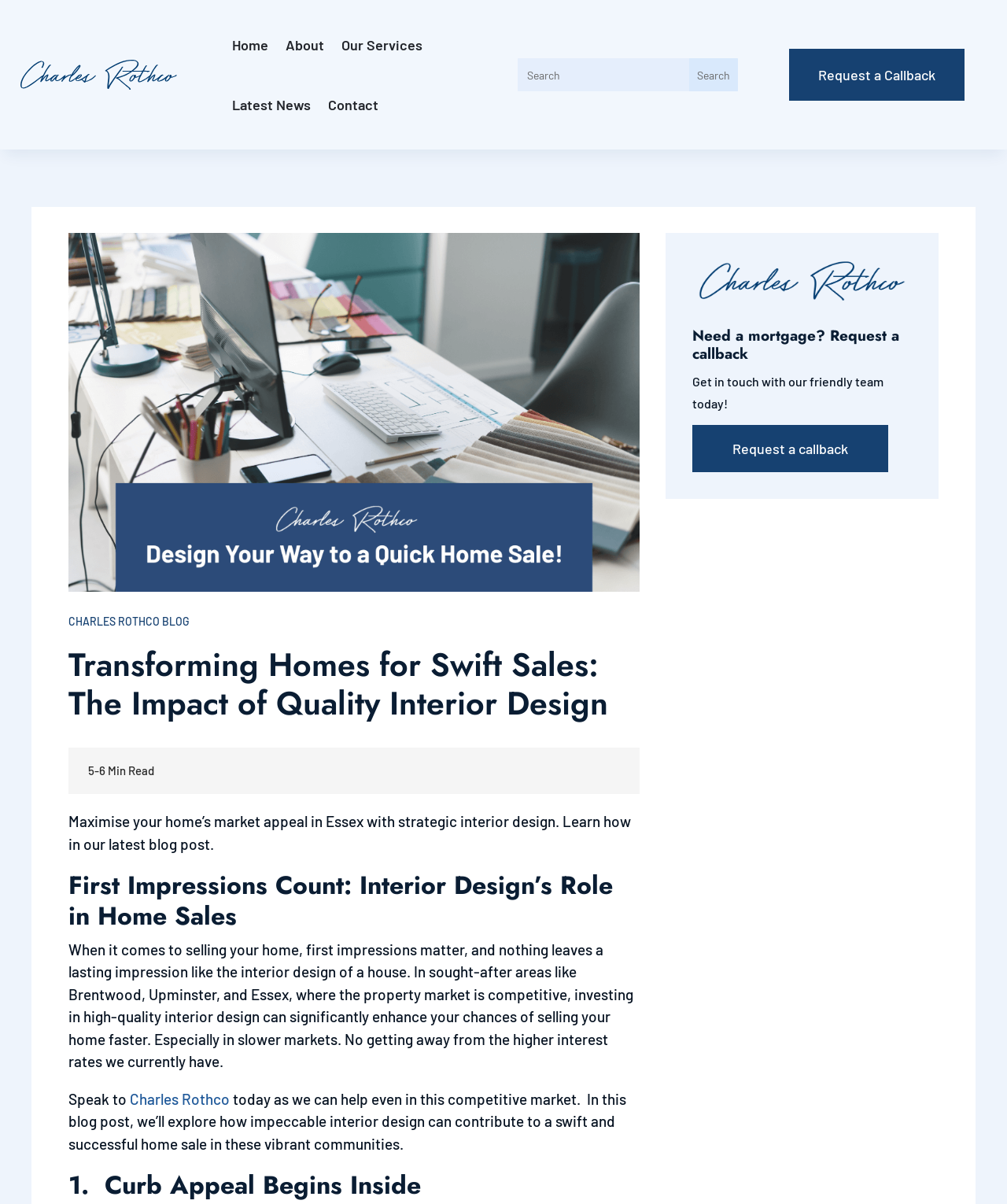Please identify the bounding box coordinates of the area that needs to be clicked to fulfill the following instruction: "Click the Business link."

None